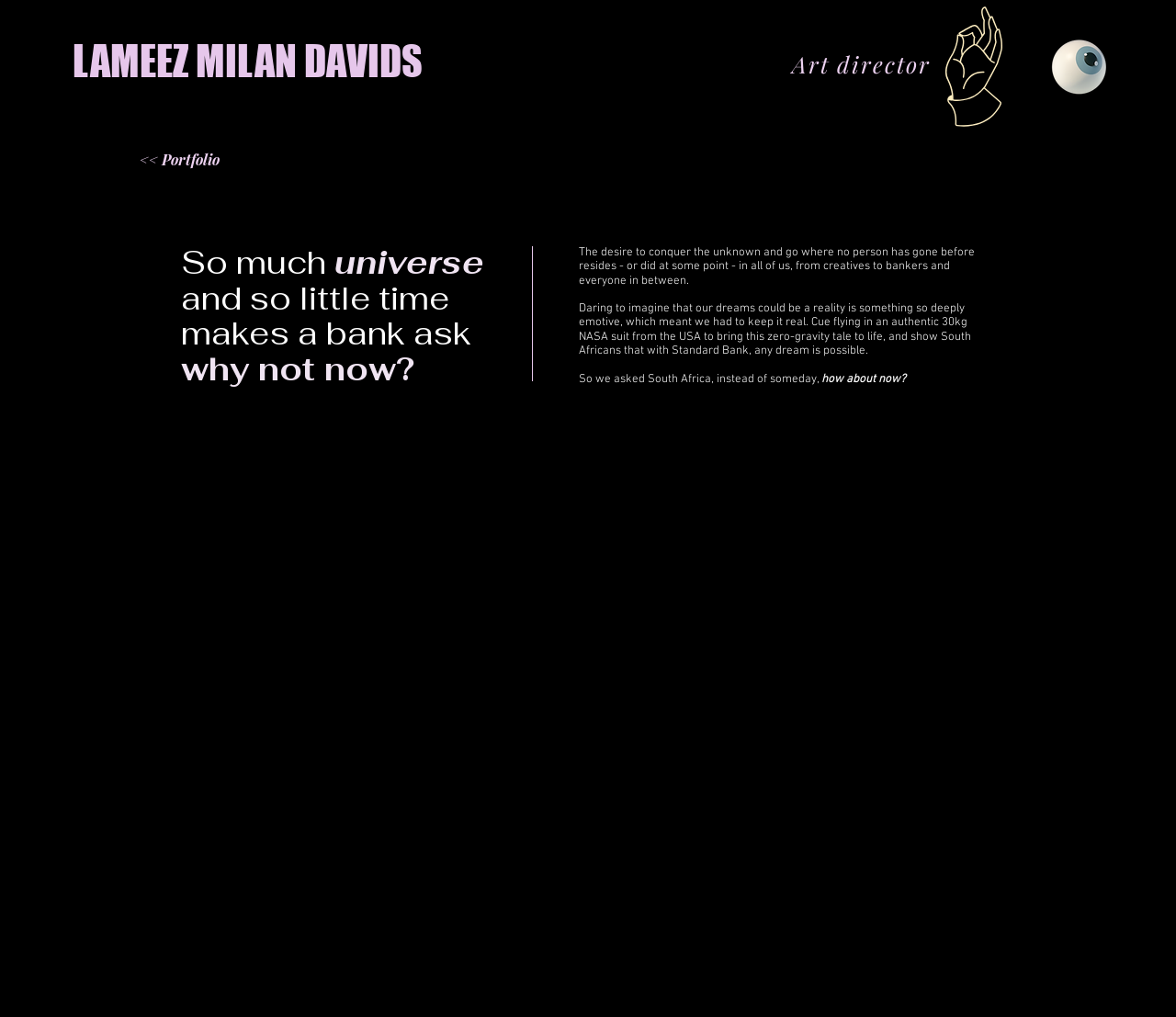Give a one-word or short-phrase answer to the following question: 
What is the profession of Lameez Milan Davids?

Art director